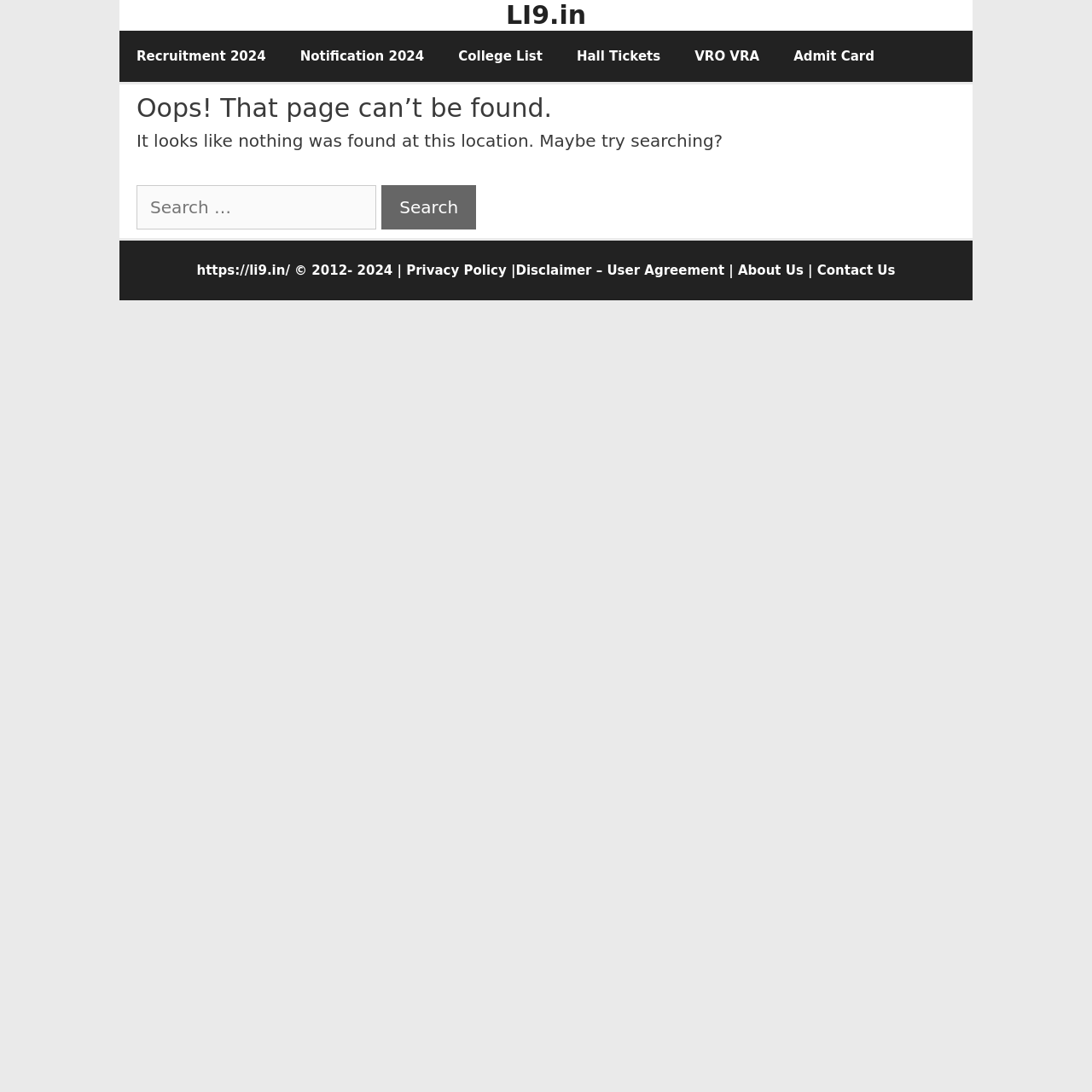Your task is to extract the text of the main heading from the webpage.

Oops! That page can’t be found.